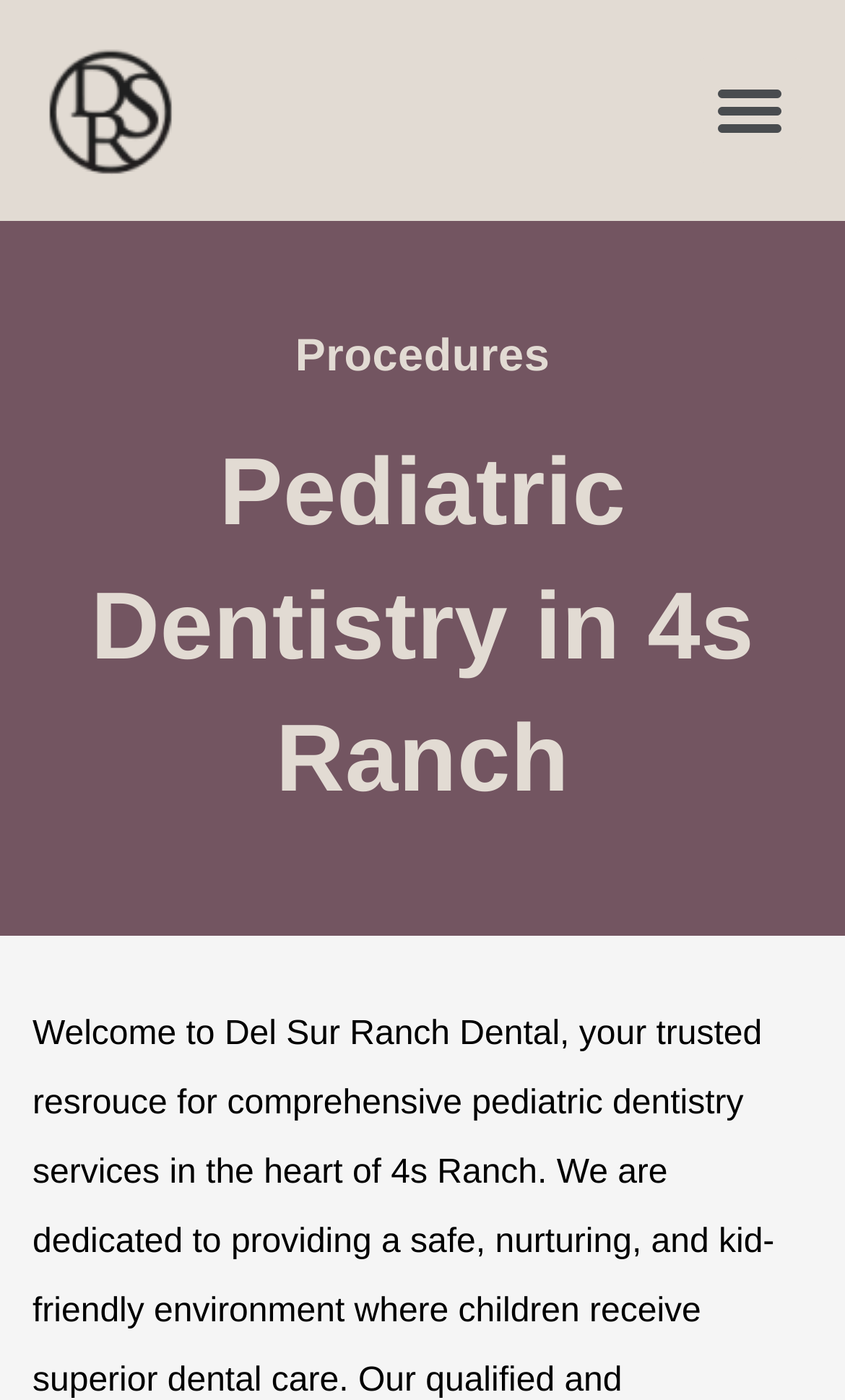Determine the main heading of the webpage and generate its text.

Pediatric Dentistry in 4s Ranch